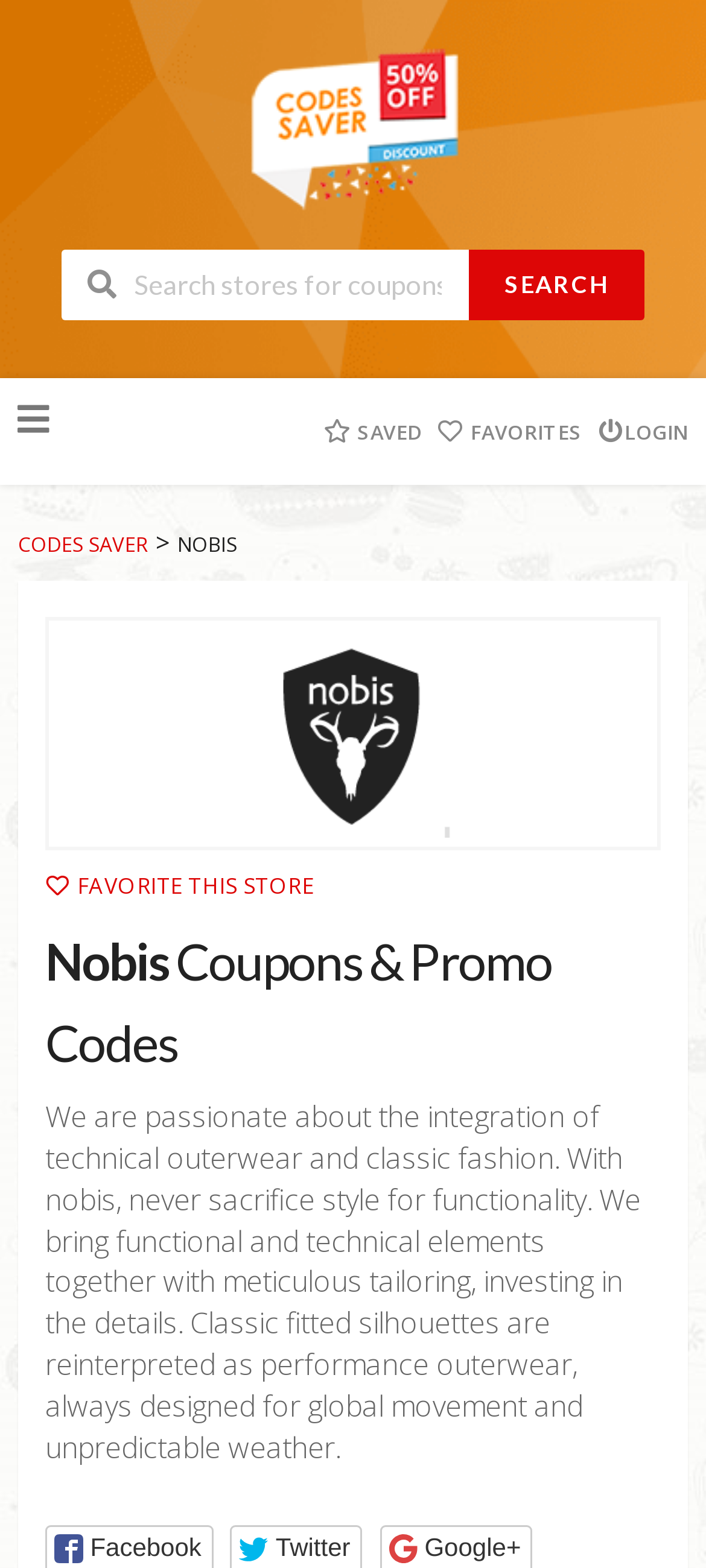How many images are at the bottom of the page?
Answer the question based on the image using a single word or a brief phrase.

3